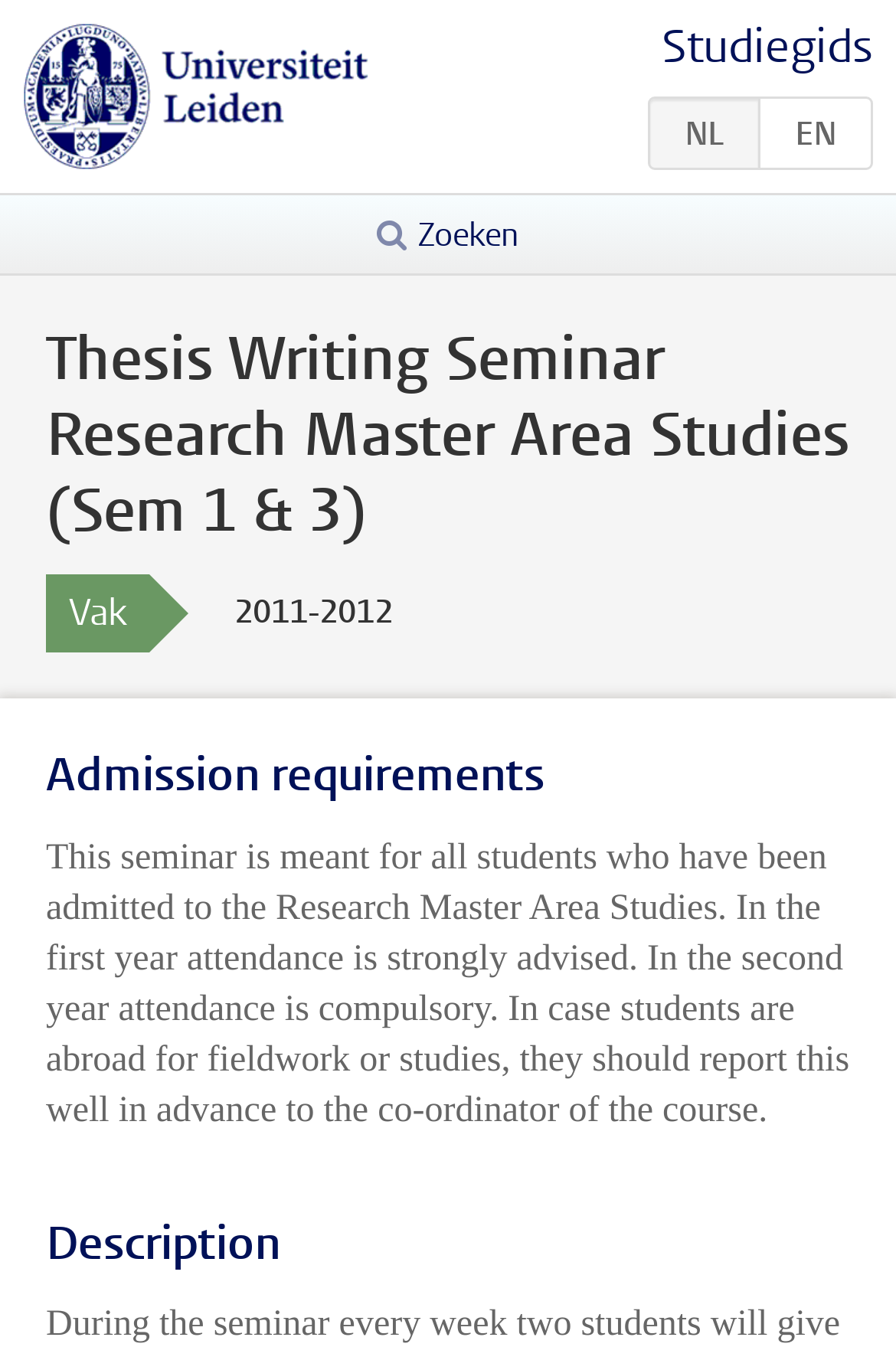What is the purpose of the seminar?
Please give a detailed and elaborate explanation in response to the question.

The purpose of the seminar is for Research Master Area Studies students because the text 'This seminar is meant for all students who have been admitted to the Research Master Area Studies' is present on the webpage.